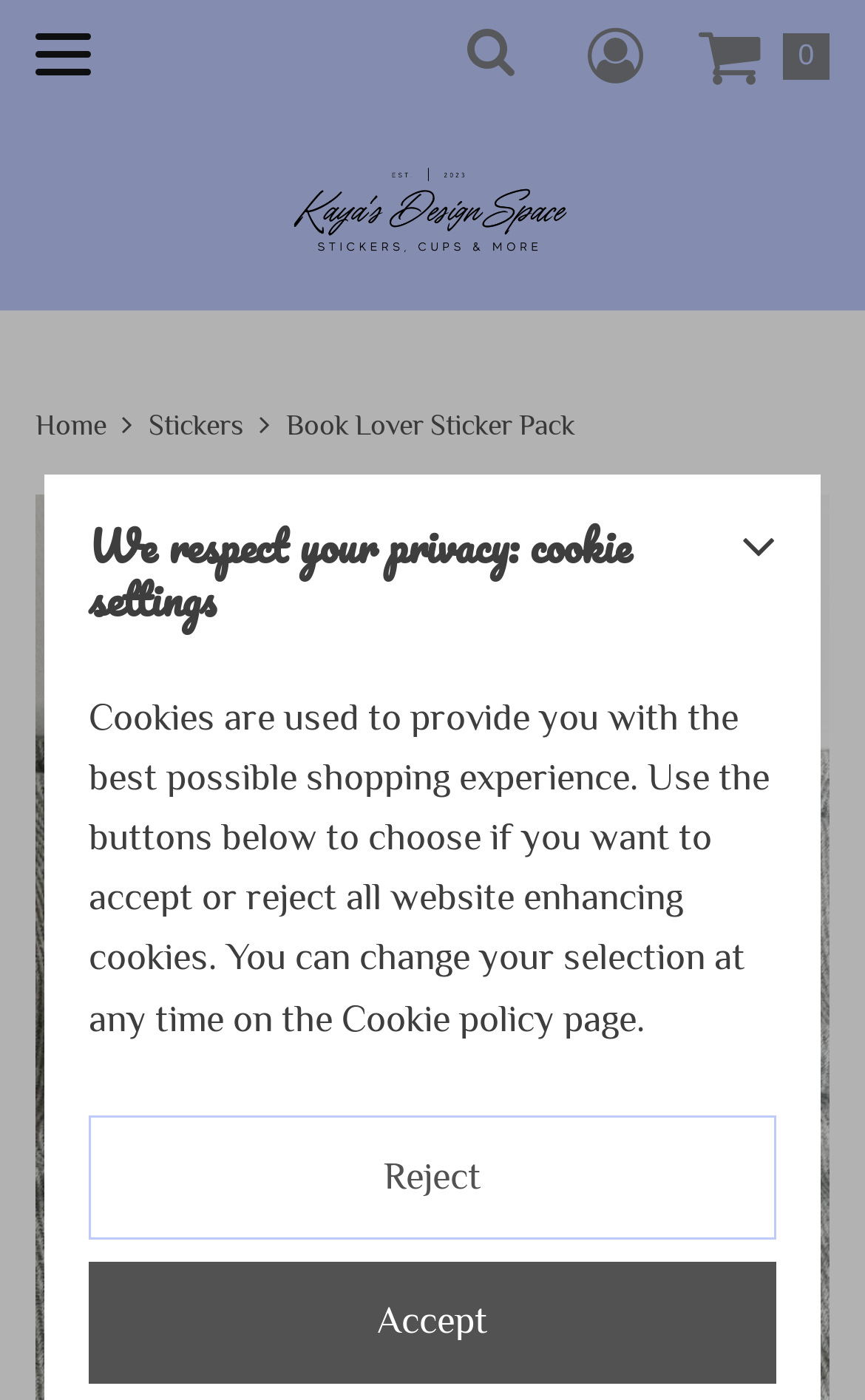Pinpoint the bounding box coordinates of the clickable area necessary to execute the following instruction: "Go to Georgia County Tax Assessor Websites". The coordinates should be given as four float numbers between 0 and 1, namely [left, top, right, bottom].

None